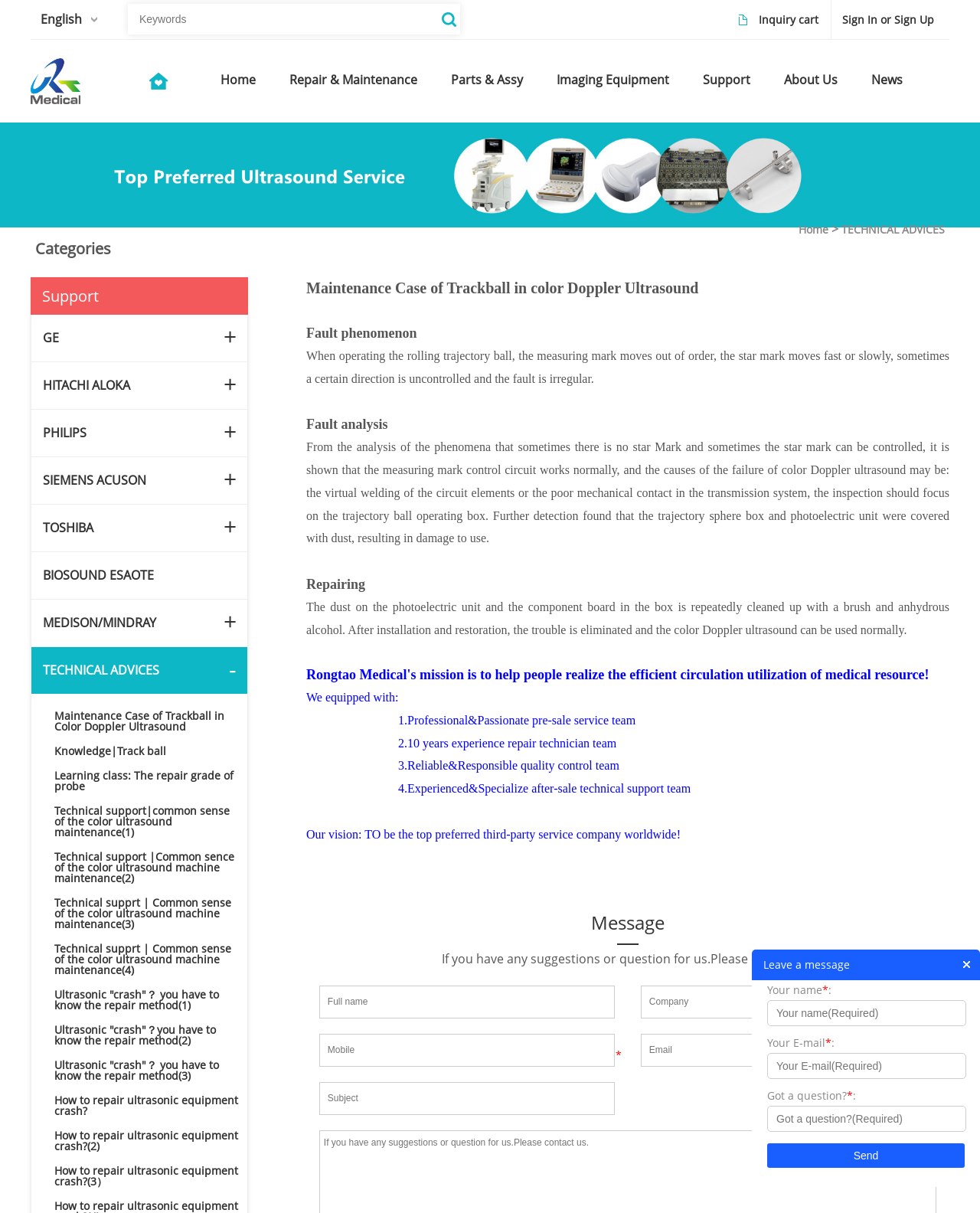Please identify the bounding box coordinates of the area that needs to be clicked to follow this instruction: "Click on Ultrasound Board/Assy Repair".

[0.259, 0.111, 0.494, 0.13]